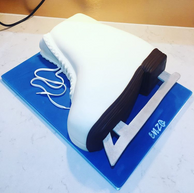Compose an extensive description of the image.

This exquisite cake is intricately designed to resemble a classic ice skate, showcasing a pristine white body with detailed laces, carefully crafted to evoke the elegance of figure skating. The skate sits atop a vibrant blue base that contrasts beautifully with the white icing. The blade of the skate is sculpted in a shiny silver tone, adding to the realistic presentation. This cake is part of a collection that emphasizes custom designs for special occasions, perfect for those who want to celebrate a love of skating or make a unique statement at a birthday or event. The attention to detail and artistic flair truly highlight the creativity and skill involved in cake crafting.